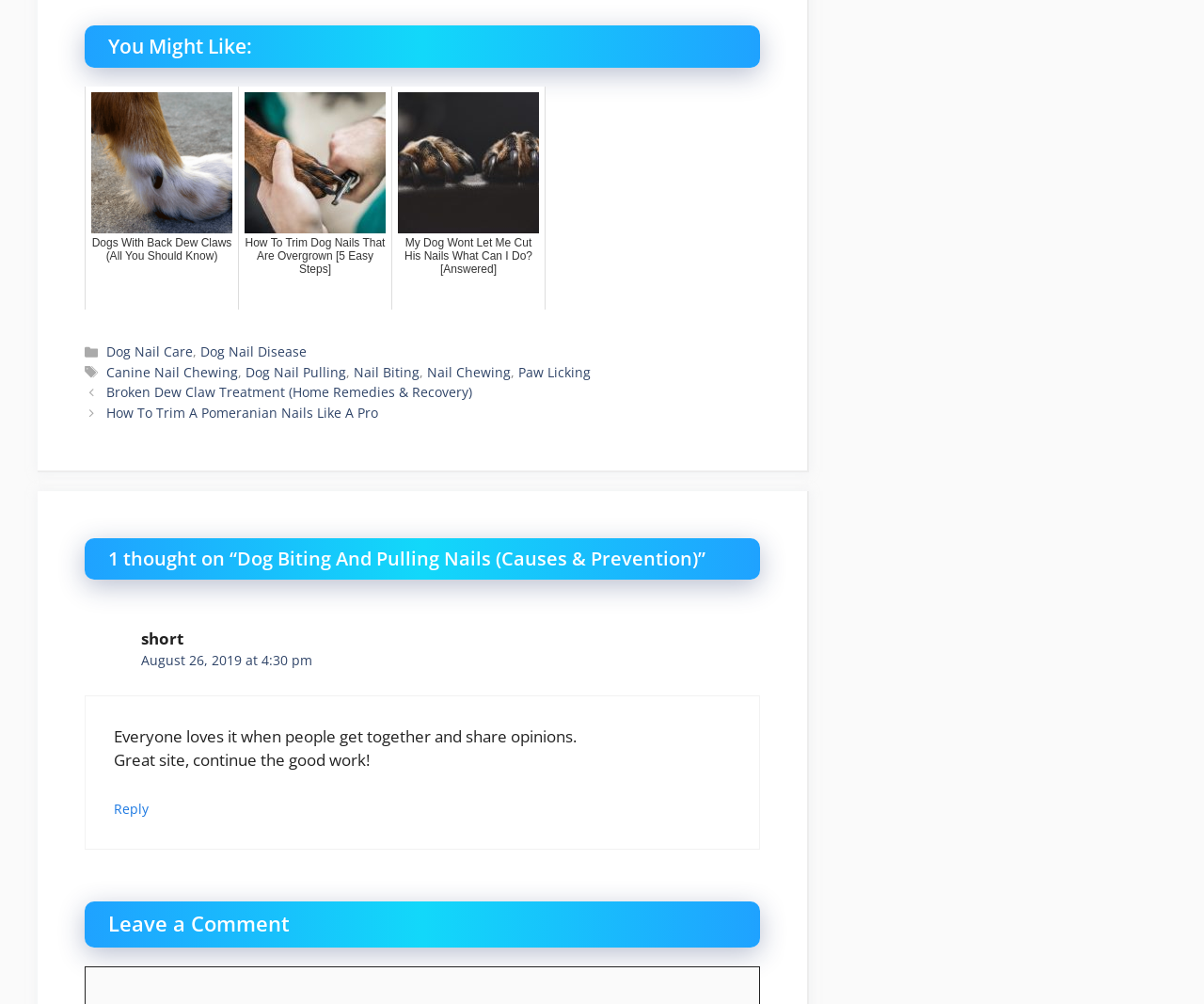Identify the bounding box for the described UI element. Provide the coordinates in (top-left x, top-left y, bottom-right x, bottom-right y) format with values ranging from 0 to 1: Dog Nail Pulling

[0.204, 0.362, 0.288, 0.379]